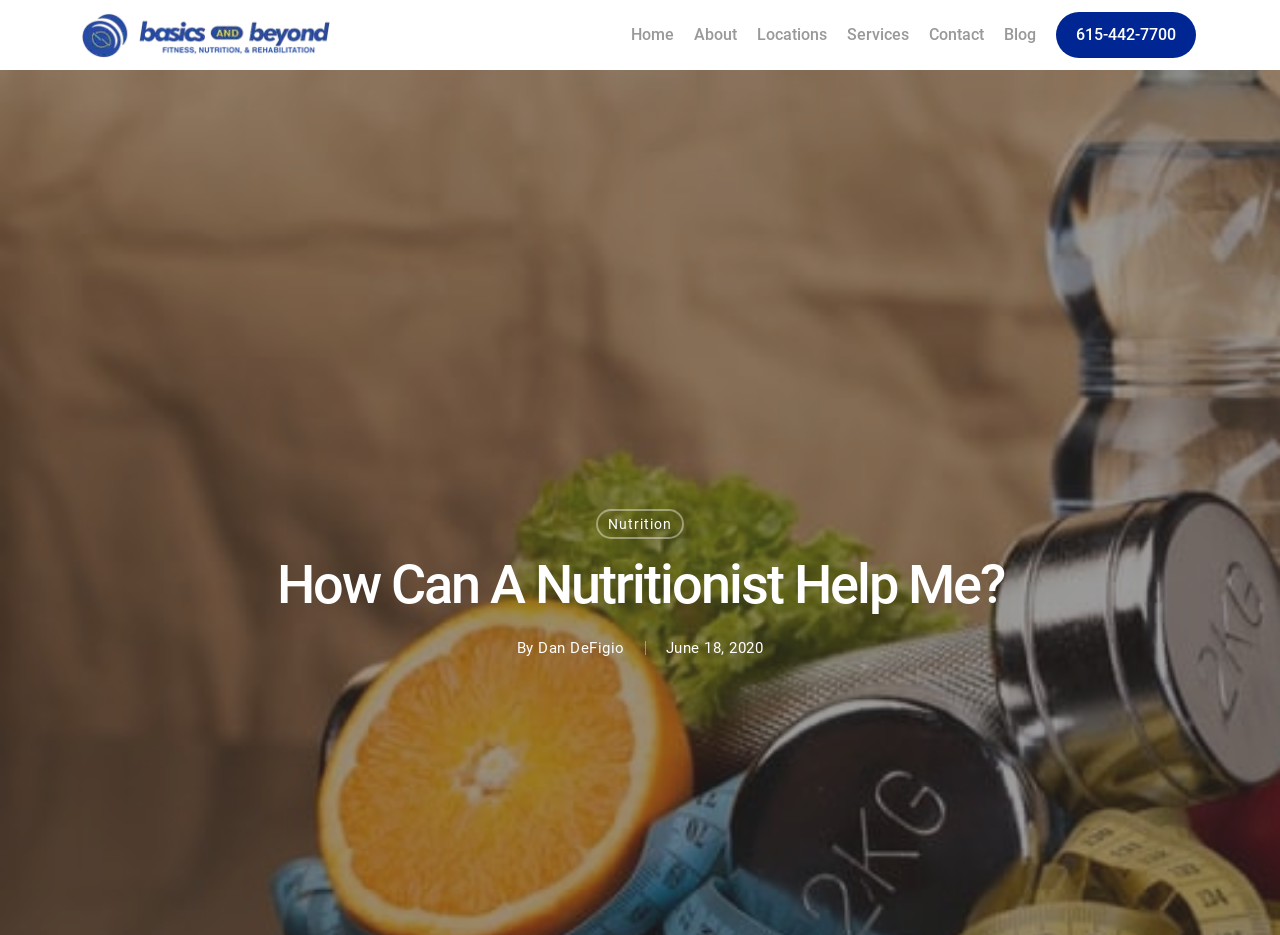Determine the bounding box coordinates for the region that must be clicked to execute the following instruction: "Compare products".

None